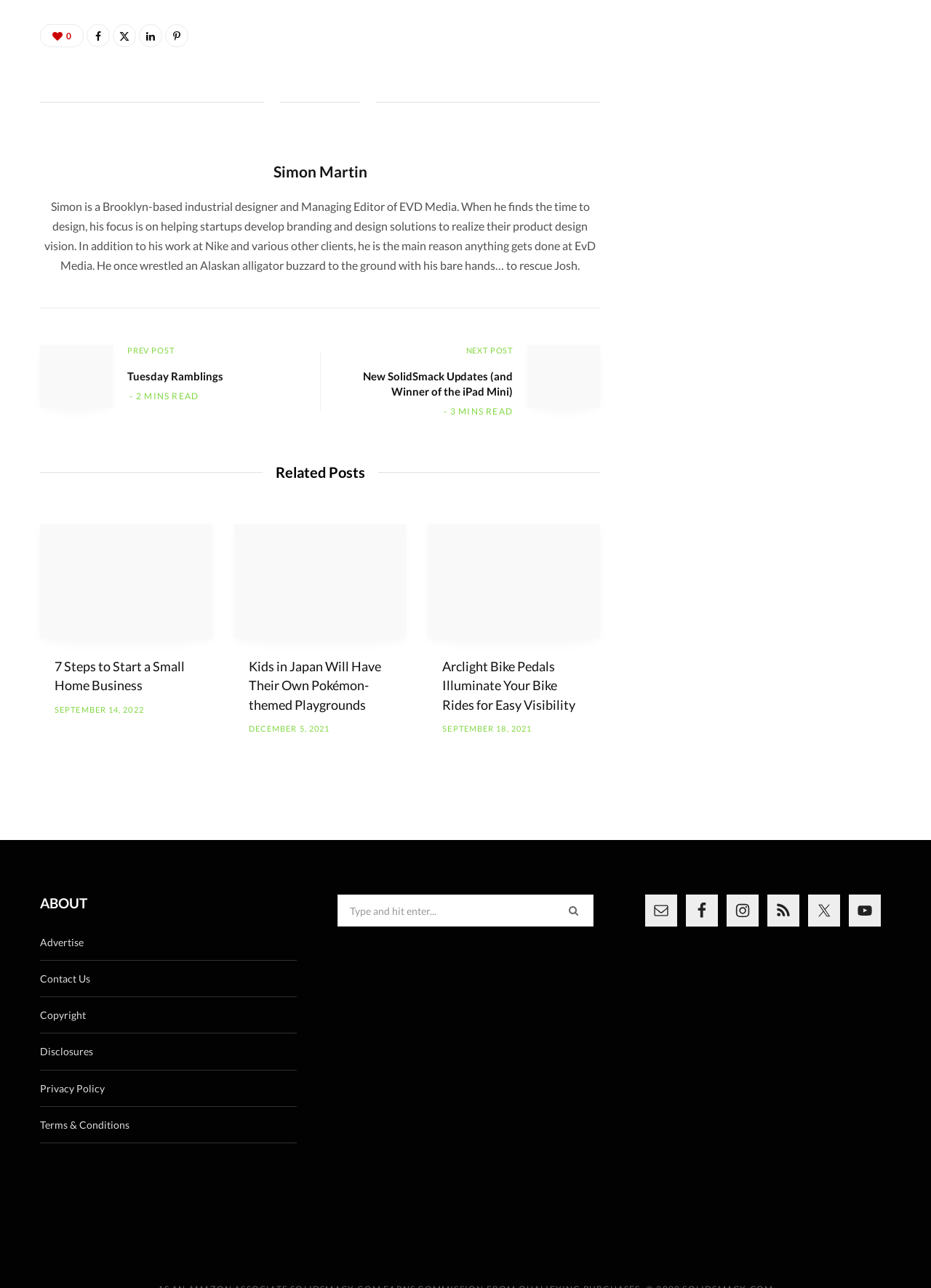What is the purpose of the search box?
Look at the image and answer with only one word or phrase.

To search the website